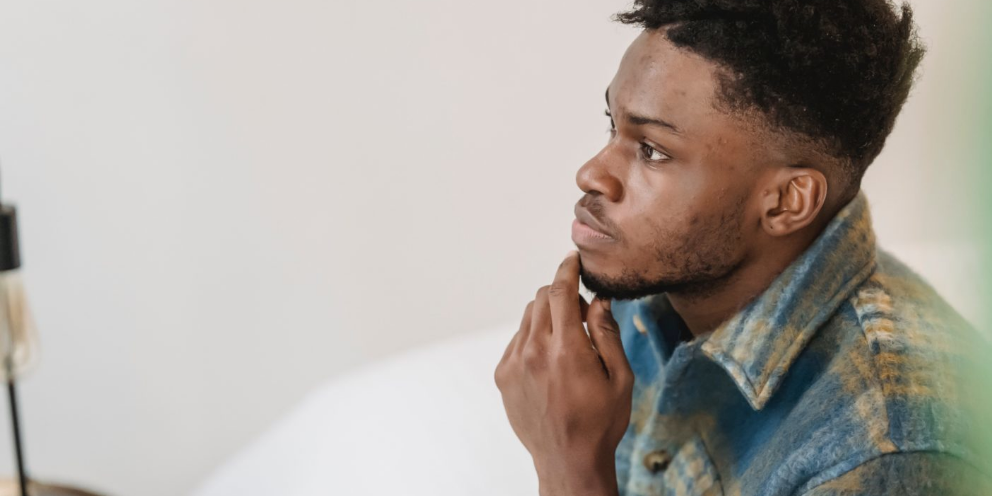What is the atmosphere of the setting?
Give a comprehensive and detailed explanation for the question.

The caption describes the background as soft and blurred, suggesting a comfortable indoor setting, and mentions that the minimalistic decor enhances the serene atmosphere.